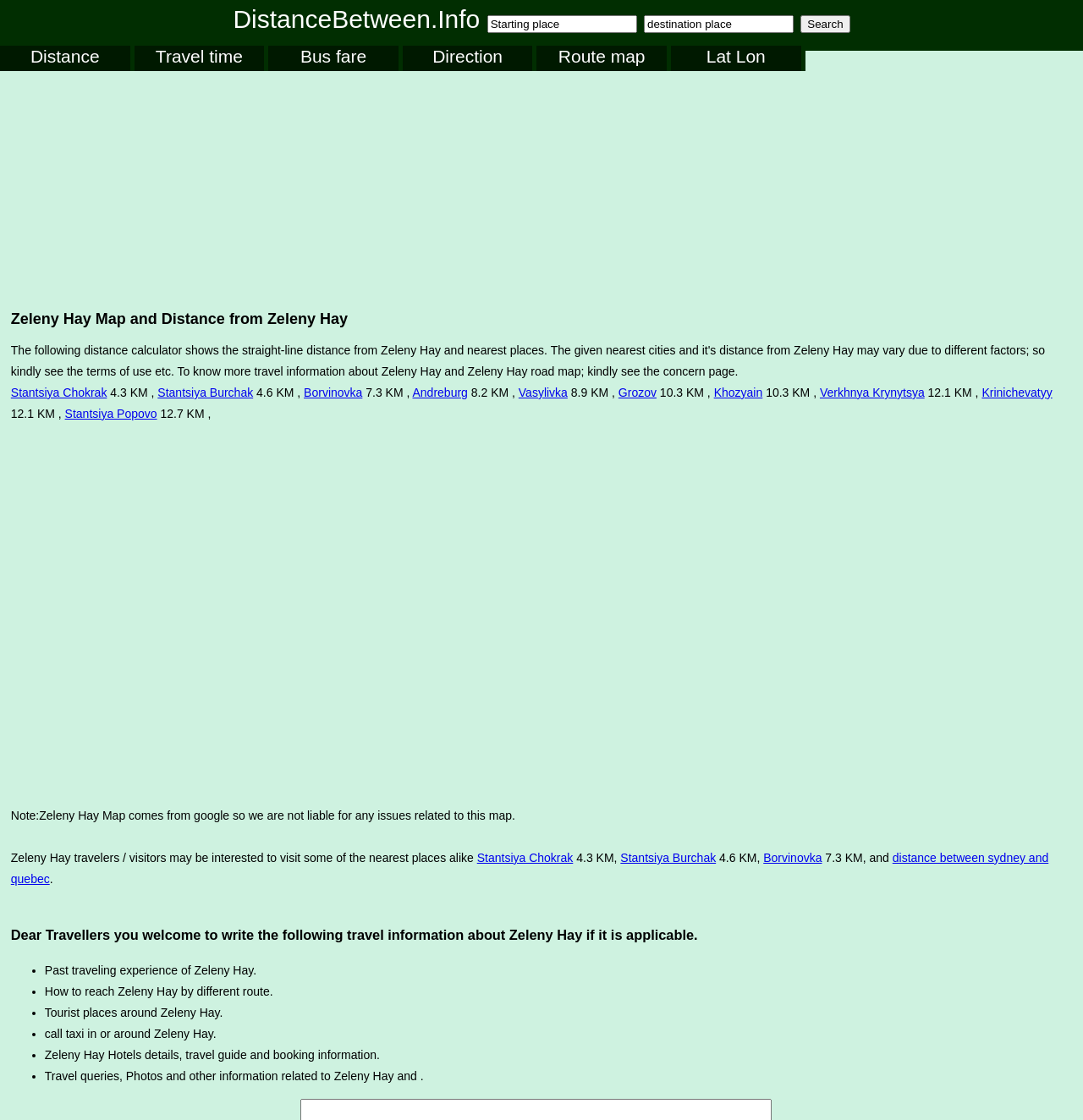Create a detailed summary of the webpage's content and design.

The webpage is a map-based interface focused on Zeleny Hay, providing various features and information for users. At the top, there is a header section with a title "Zeleny Hay map" and a few links, including "Distance", "Travel time", "Bus fare", "Direction", "Route map", and "Lat Lon". Below this section, there are two textboxes with labels "Starting place" and "destination place", accompanied by a "Search" button.

On the left side of the page, there is a list of links to nearby places, including Stantsiya Chokrak, Stantsiya Burchak, Borvinovka, and others, each with its corresponding distance from Zeleny Hay. This list takes up a significant portion of the page.

In the middle of the page, there is an iframe containing an advertisement. Above this iframe, there is a heading that reads "Zeleny Hay Map and Distance from Zeleny Hay". Below the iframe, there is a note stating that the map is from Google and the website is not liable for any issues related to it.

Further down the page, there is a section that suggests visiting nearby places, with links to Stantsiya Chokrak, Stantsiya Burchak, and others, along with their distances from Zeleny Hay. There is also a link to a page about the distance between Sydney and Quebec.

The bottom section of the page is dedicated to travelers, inviting them to share their experiences and information about Zeleny Hay. This section includes a list of bullet points, each describing a type of information that users can contribute, such as past traveling experiences, how to reach Zeleny Hay, tourist places around Zeleny Hay, and more.